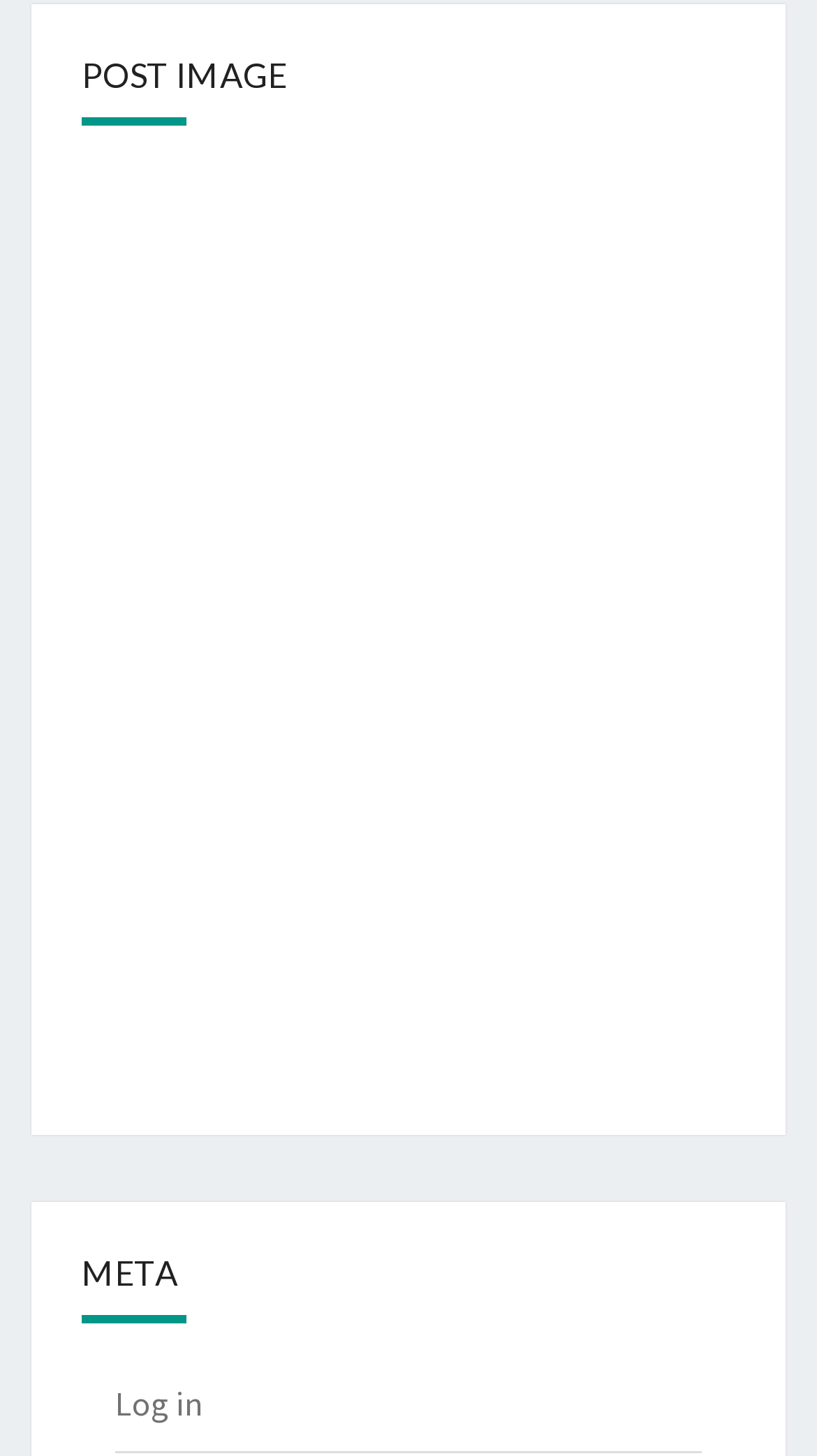How many images are there on the webpage?
Using the visual information, reply with a single word or short phrase.

18